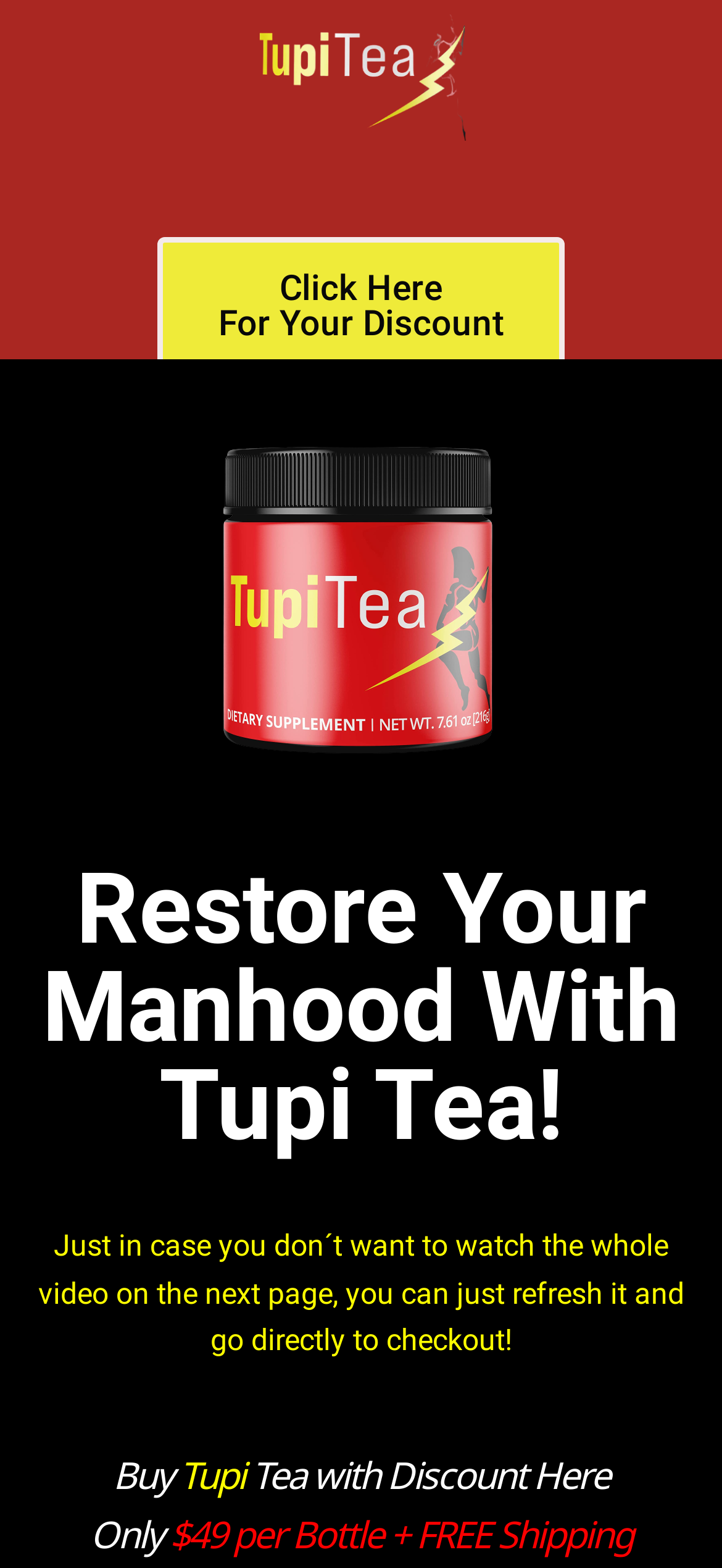Please find the bounding box for the UI element described by: "Search".

None